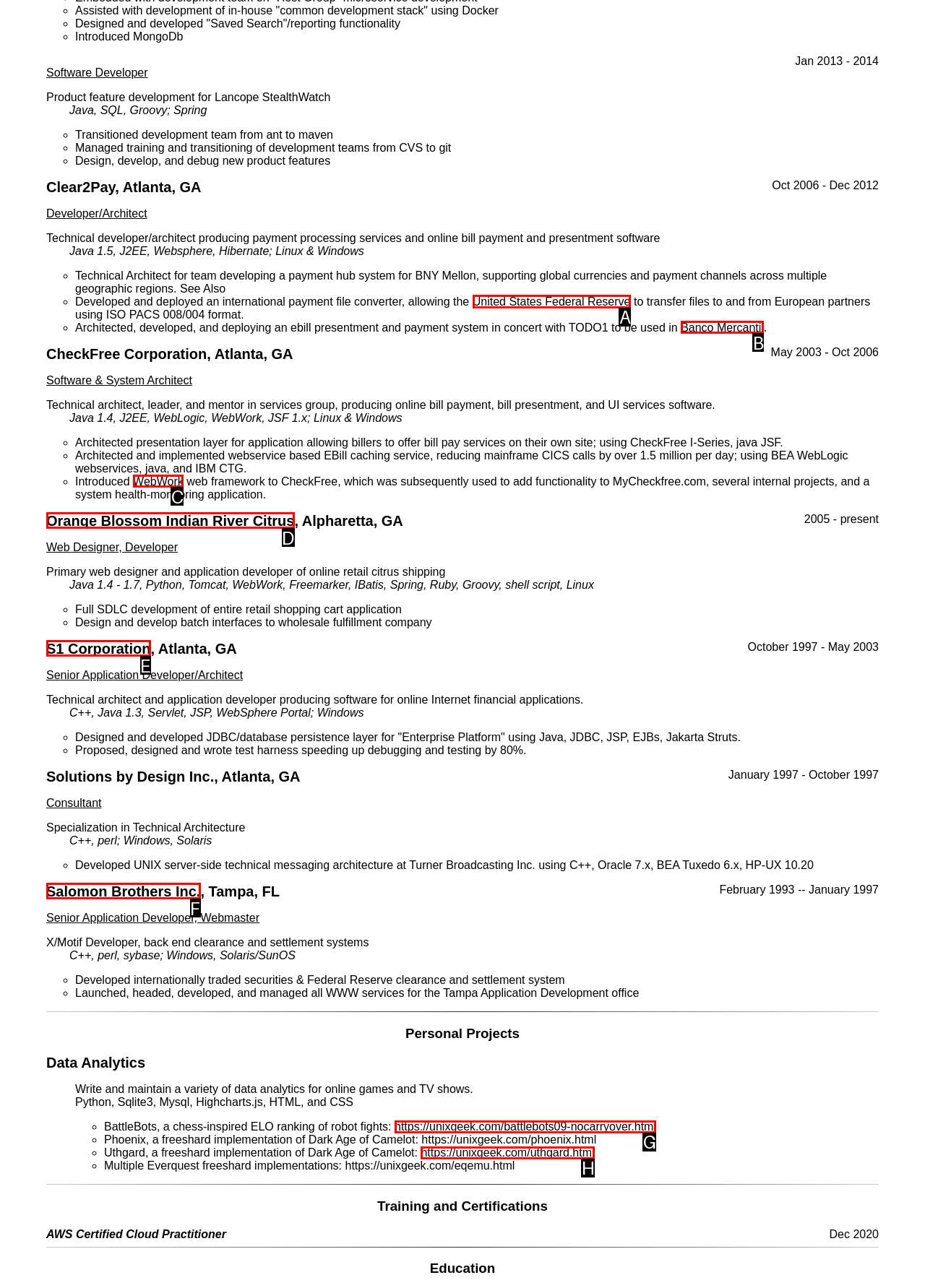Identify which lettered option to click to carry out the task: Check the link to United States Federal Reserve. Provide the letter as your answer.

A